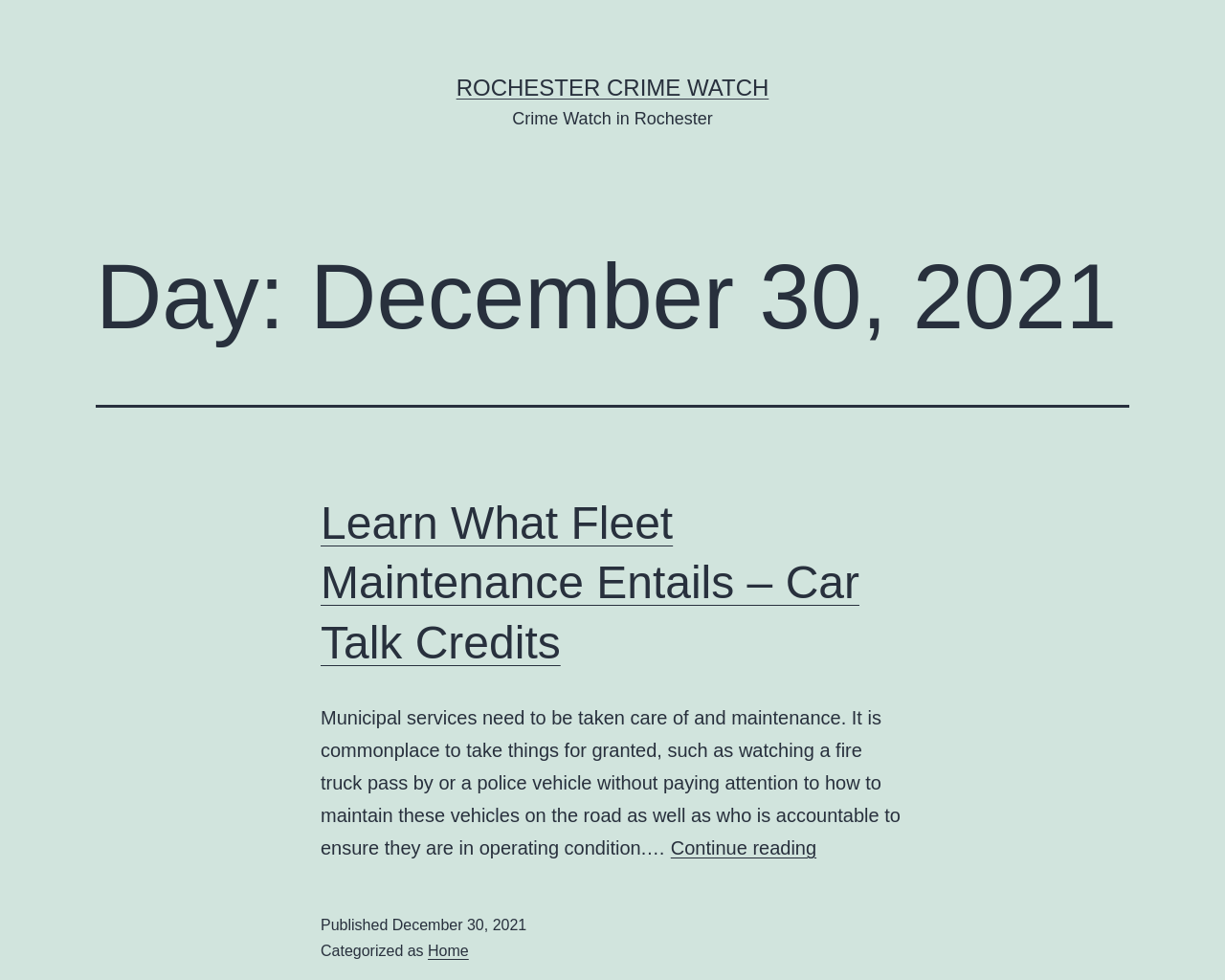What is the purpose of maintenance?
Answer with a single word or phrase by referring to the visual content.

To ensure they are in operating condition